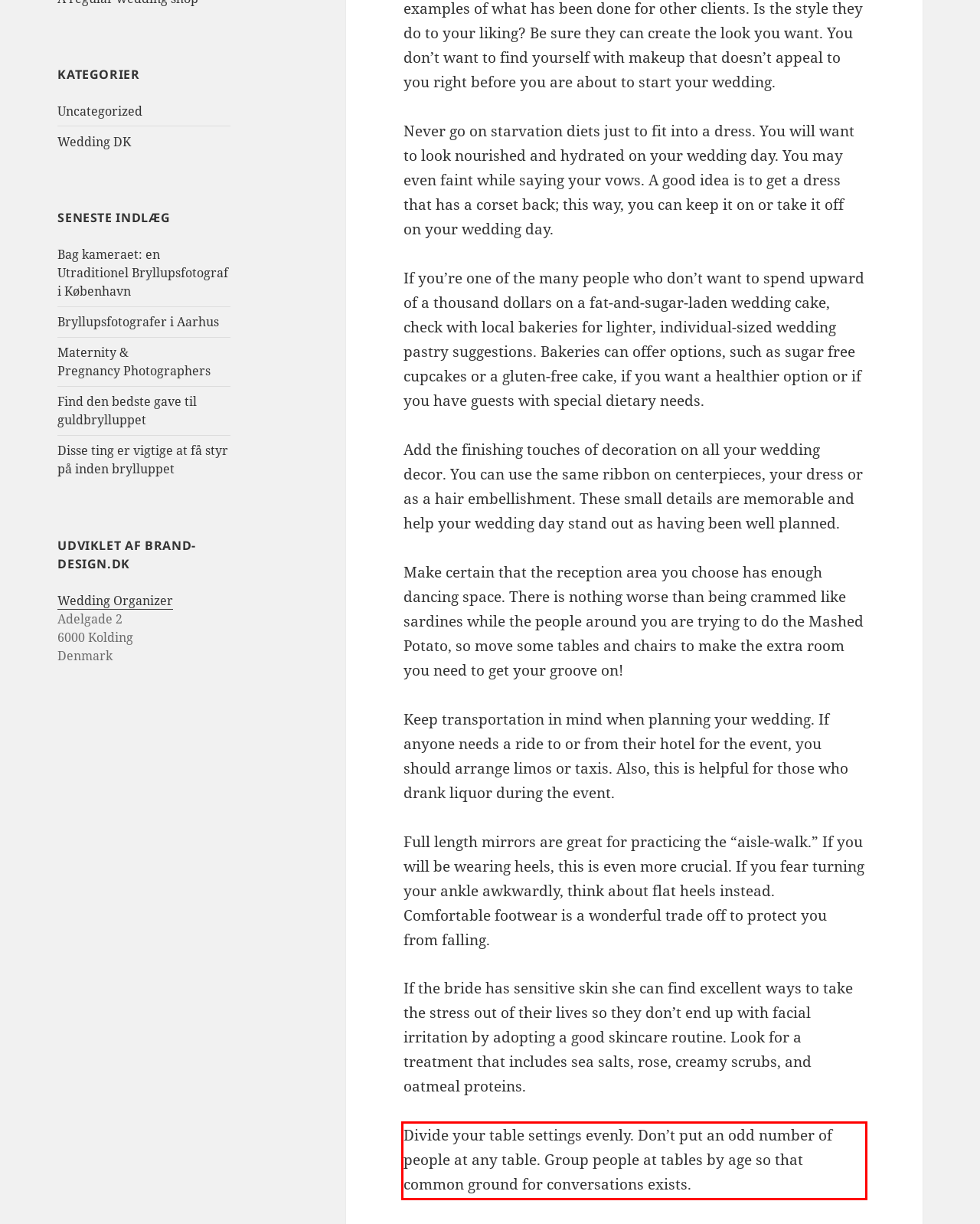Please examine the screenshot of the webpage and read the text present within the red rectangle bounding box.

Divide your table settings evenly. Don’t put an odd number of people at any table. Group people at tables by age so that common ground for conversations exists.